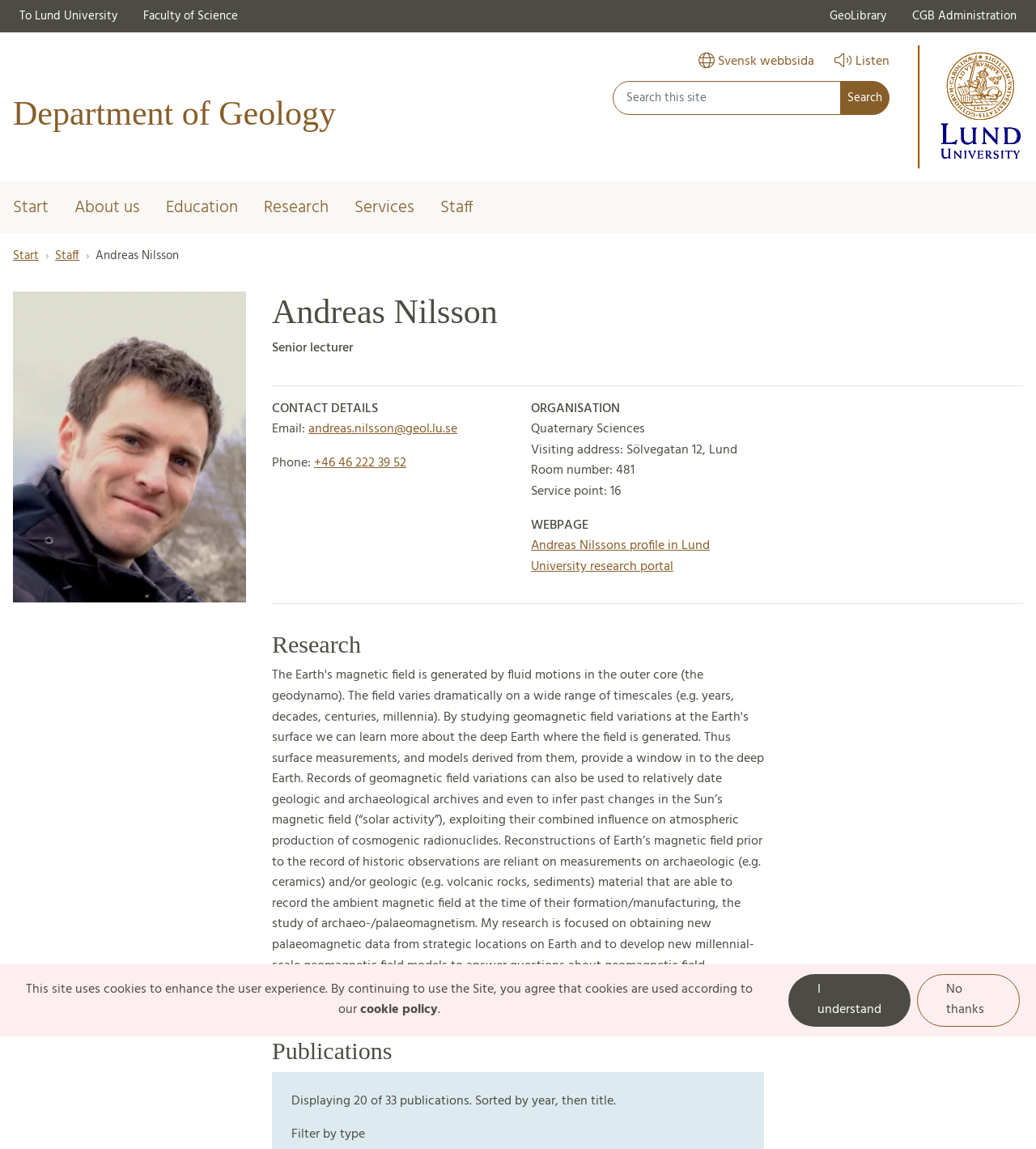How many publications are displayed?
Provide a concise answer using a single word or phrase based on the image.

20